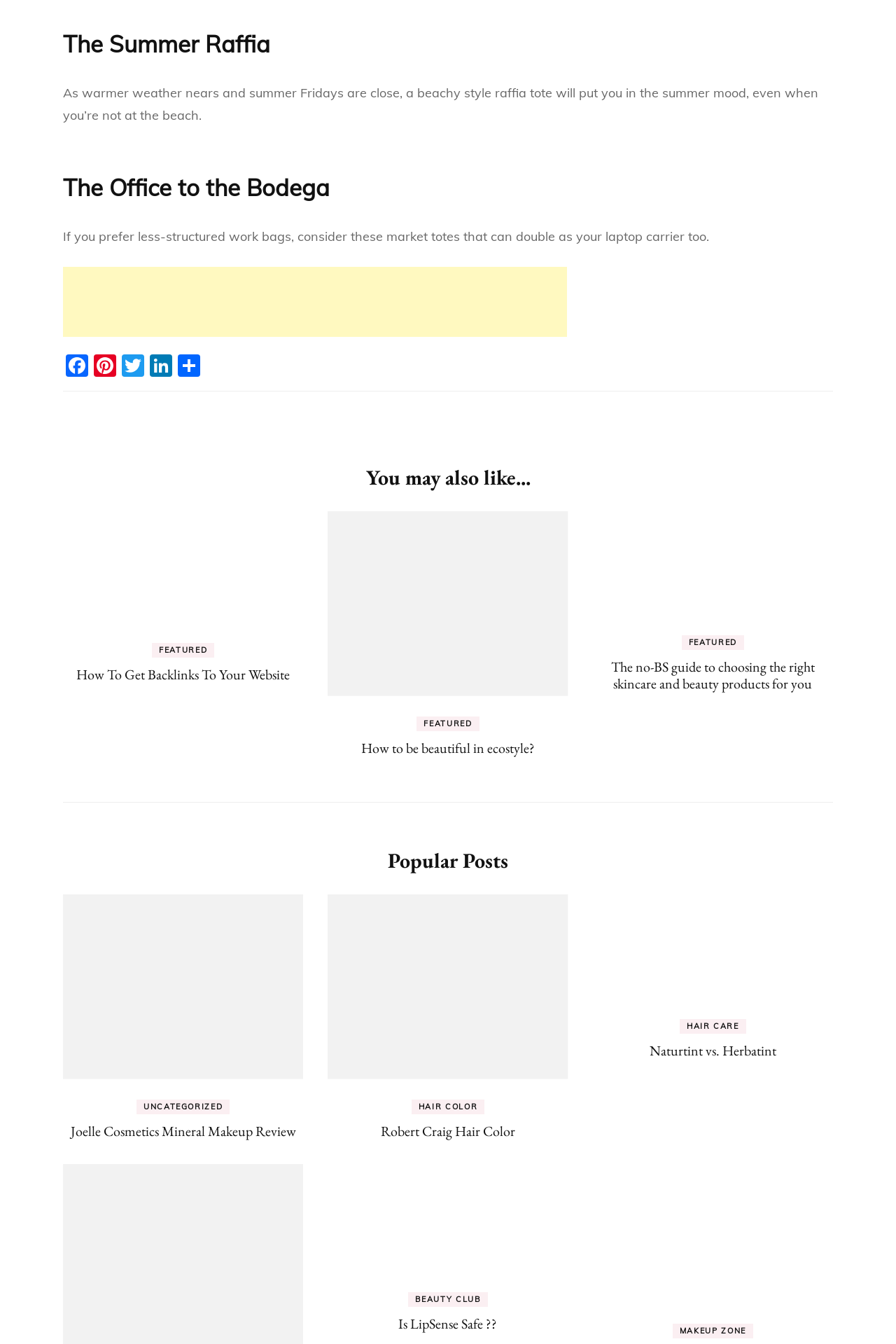How many articles are there in the 'Popular Posts' section?
Refer to the screenshot and answer in one word or phrase.

3